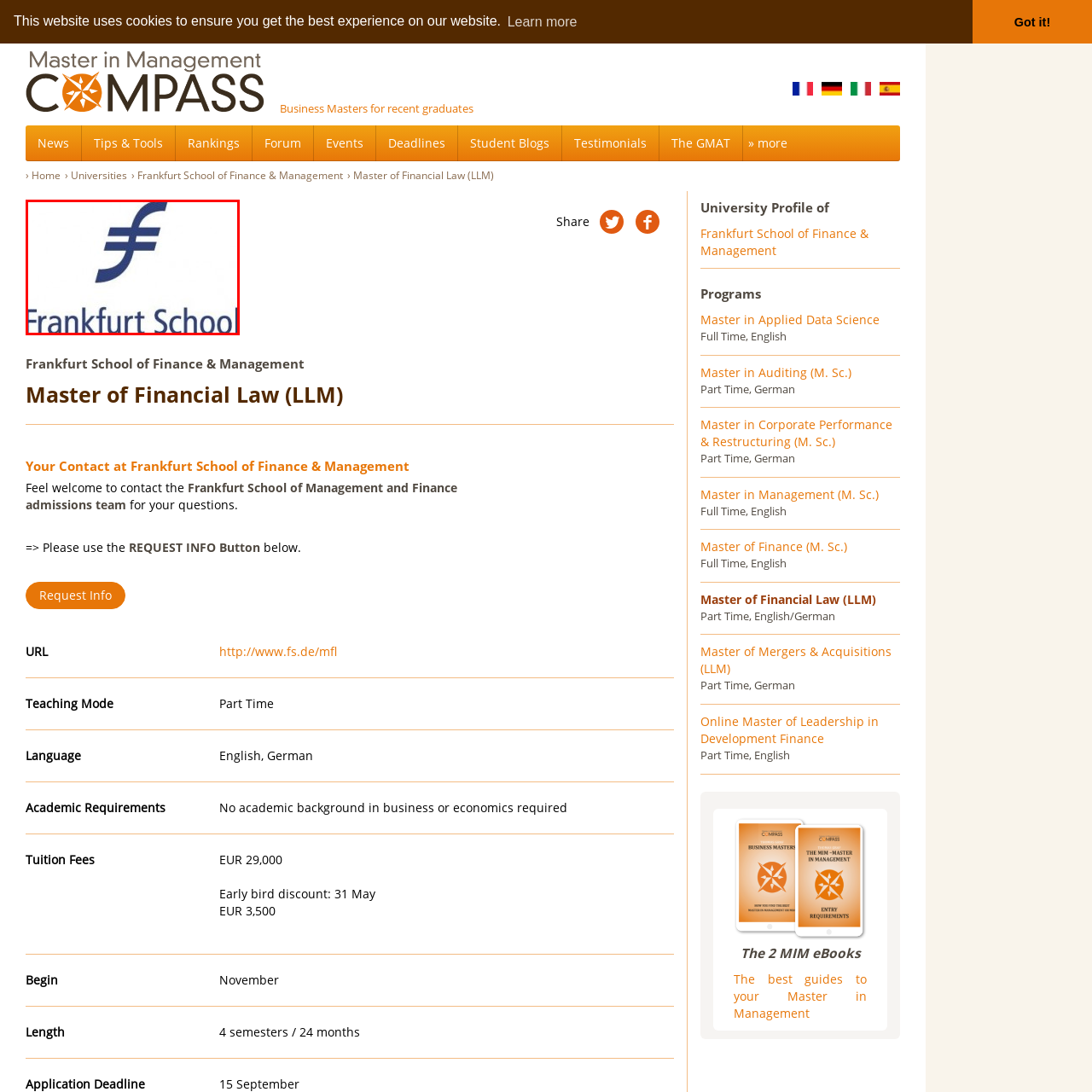What does the logo symbolize?
Inspect the image inside the red bounding box and answer the question with as much detail as you can.

This logo is emblematic of the school's reputation for academic excellence and its commitment to providing high-quality education in finance-related fields.